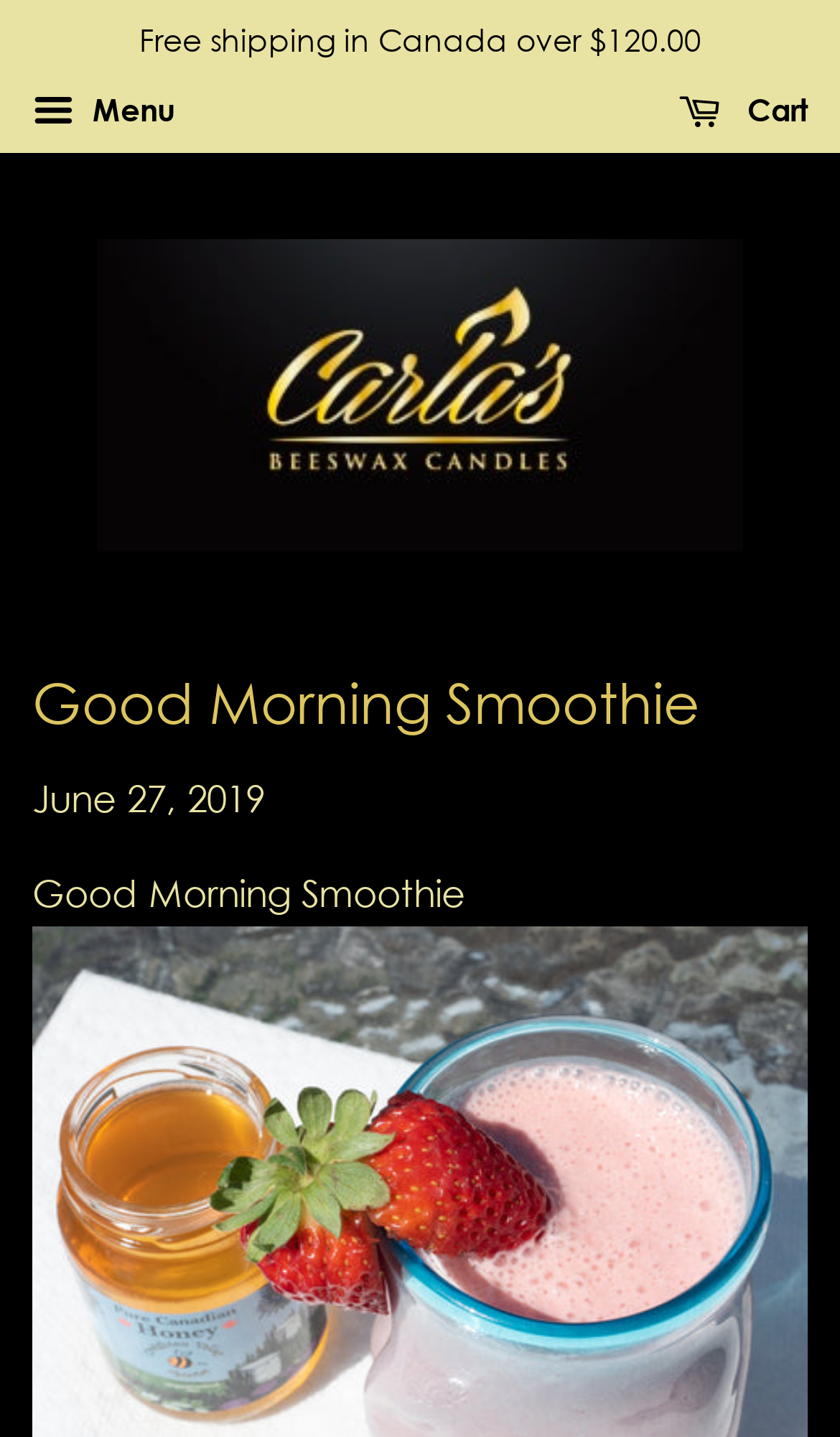Reply to the question with a single word or phrase:
What is the purpose of the link at the top-right corner?

View Cart